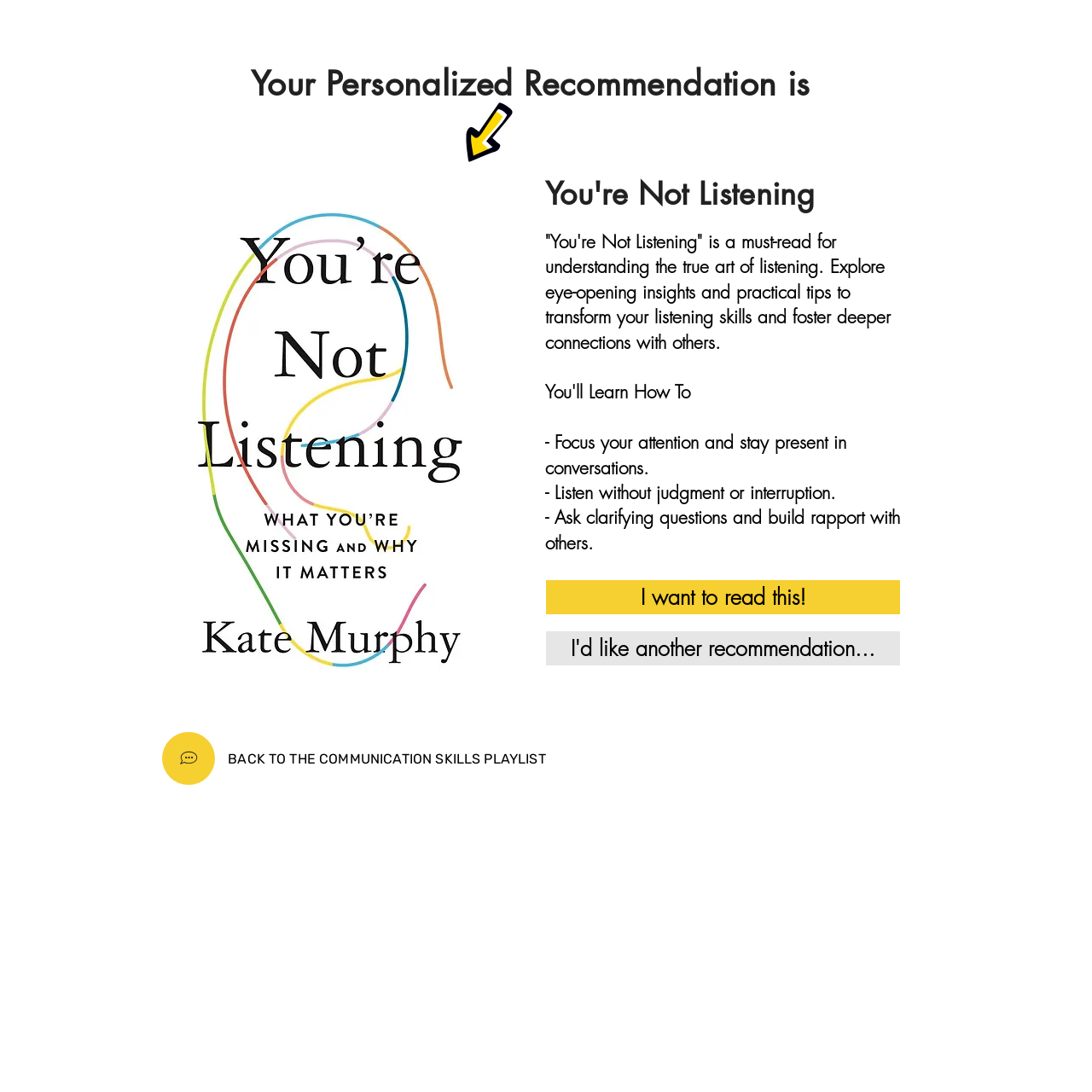Where can I find more recommendations?
Please answer the question as detailed as possible based on the image.

I determined where to find more recommendations by looking at the link element with the text 'BACK TO THE COMMUNICATION SKILLS PLAYLIST', which implies that I can find more recommendations in the Communication Skills Playlist.